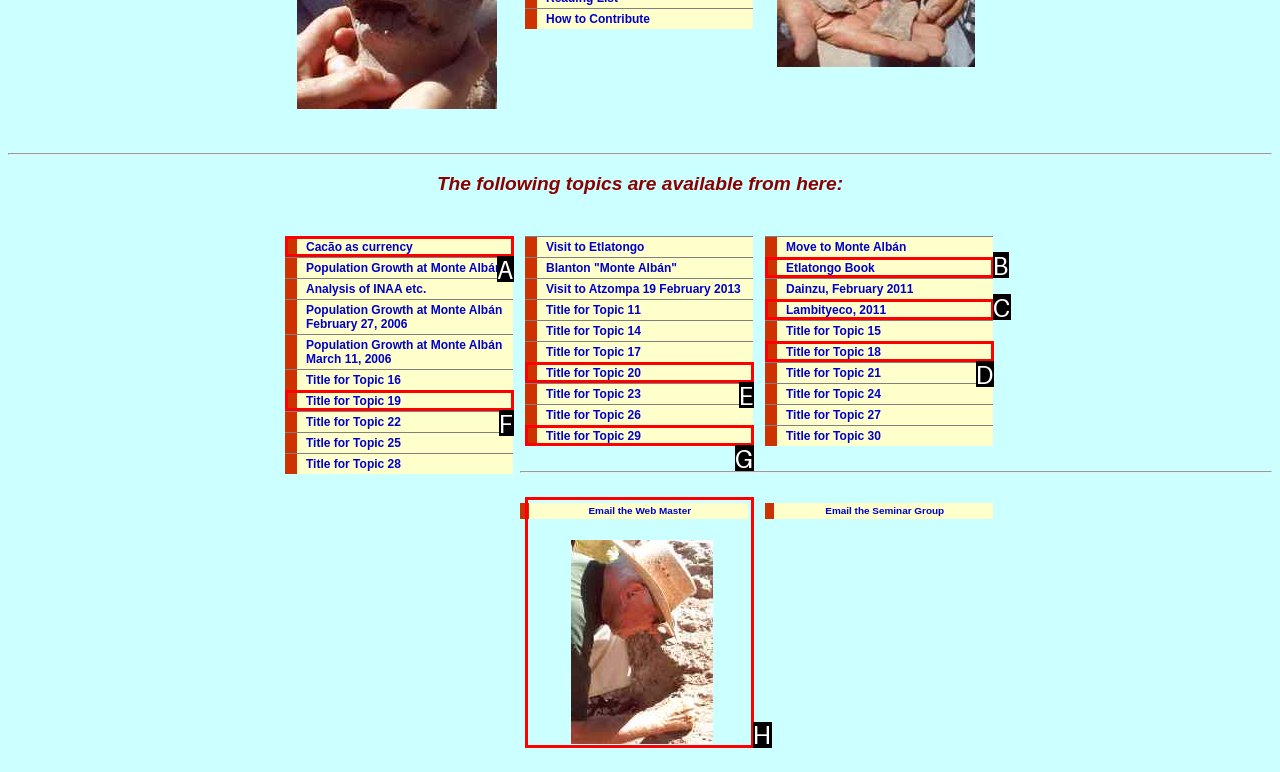Pick the HTML element that corresponds to the description: alt="care"
Answer with the letter of the correct option from the given choices directly.

H